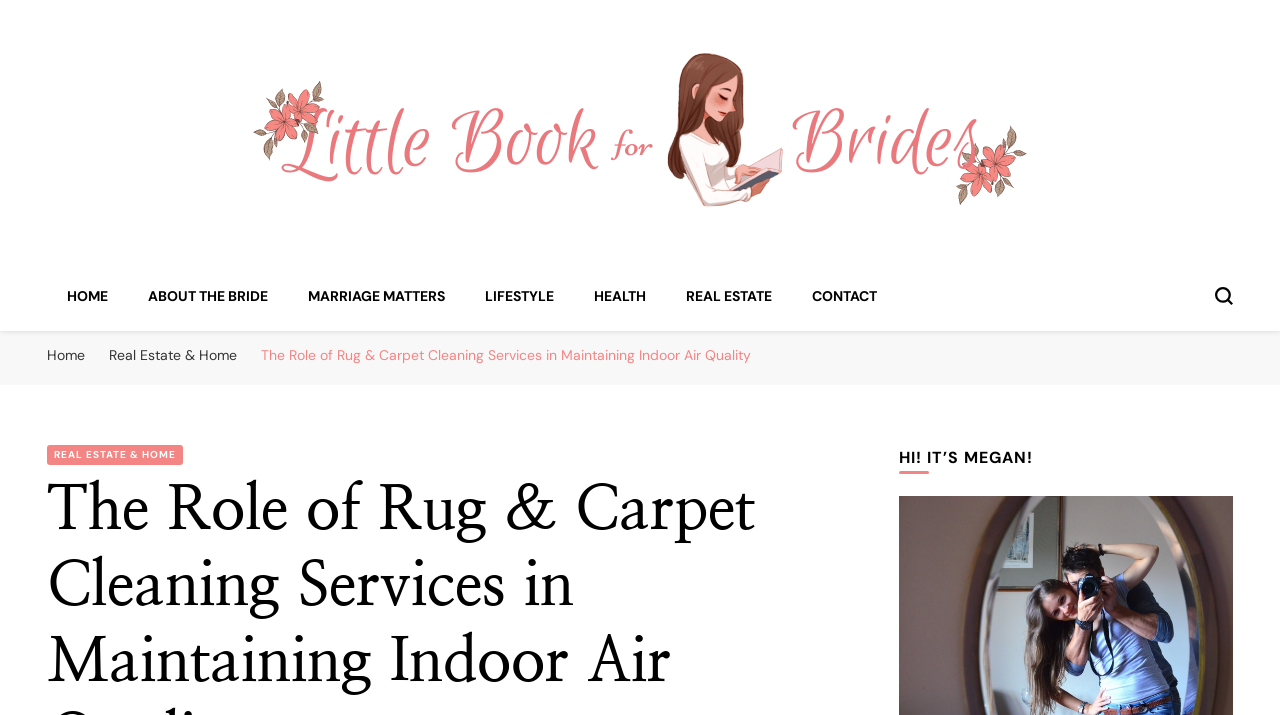What is the topic of the current article?
Give a one-word or short-phrase answer derived from the screenshot.

Rug & Carpet Cleaning Services